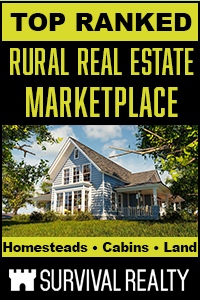Detail every aspect of the image in your description.

The image features an advertisement for "Survival Realty," promoting it as a top-ranked rural real estate marketplace. The vibrant yellow background has bold black text that states "TOP RANKED RURAL REAL ESTATE MARKETPLACE." The image below showcases a picturesque blue house, capturing the essence of rural living, surrounded by greenery. Text highlights various offerings, including "Homesteads," "Cabins," and "Land," appealing to prospective buyers interested in rural properties. The logo for "SURVIVAL REALTY" is prominently displayed at the bottom, reinforcing the brand's focus on survival-oriented real estate.